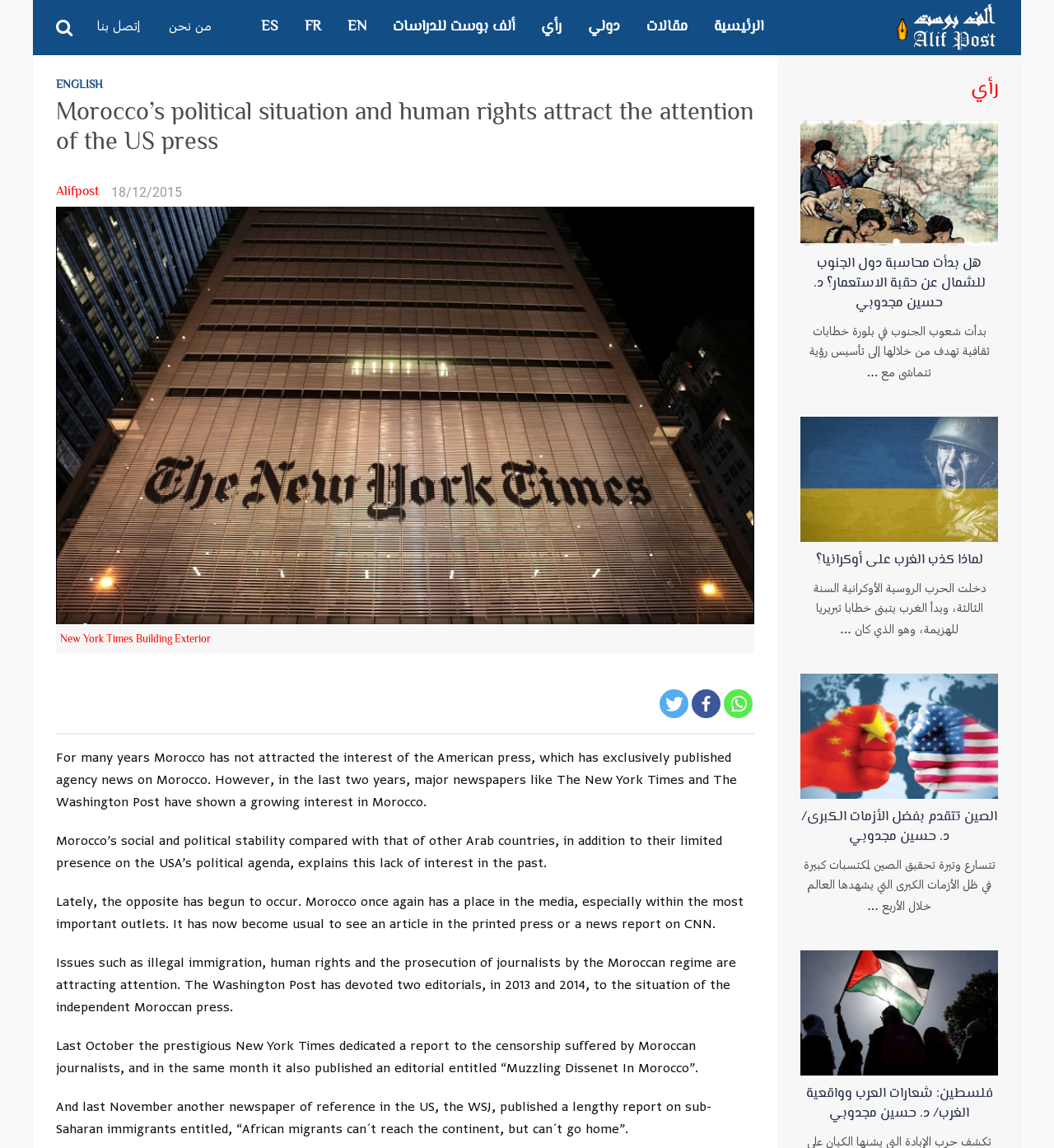Which newspaper published an editorial entitled 'Muzzling Dissent In Morocco'?
Provide a comprehensive and detailed answer to the question.

According to the text, the New York Times published an editorial entitled 'Muzzling Dissent In Morocco' in October, which suggests that the newspaper is interested in Morocco's political situation and human rights.